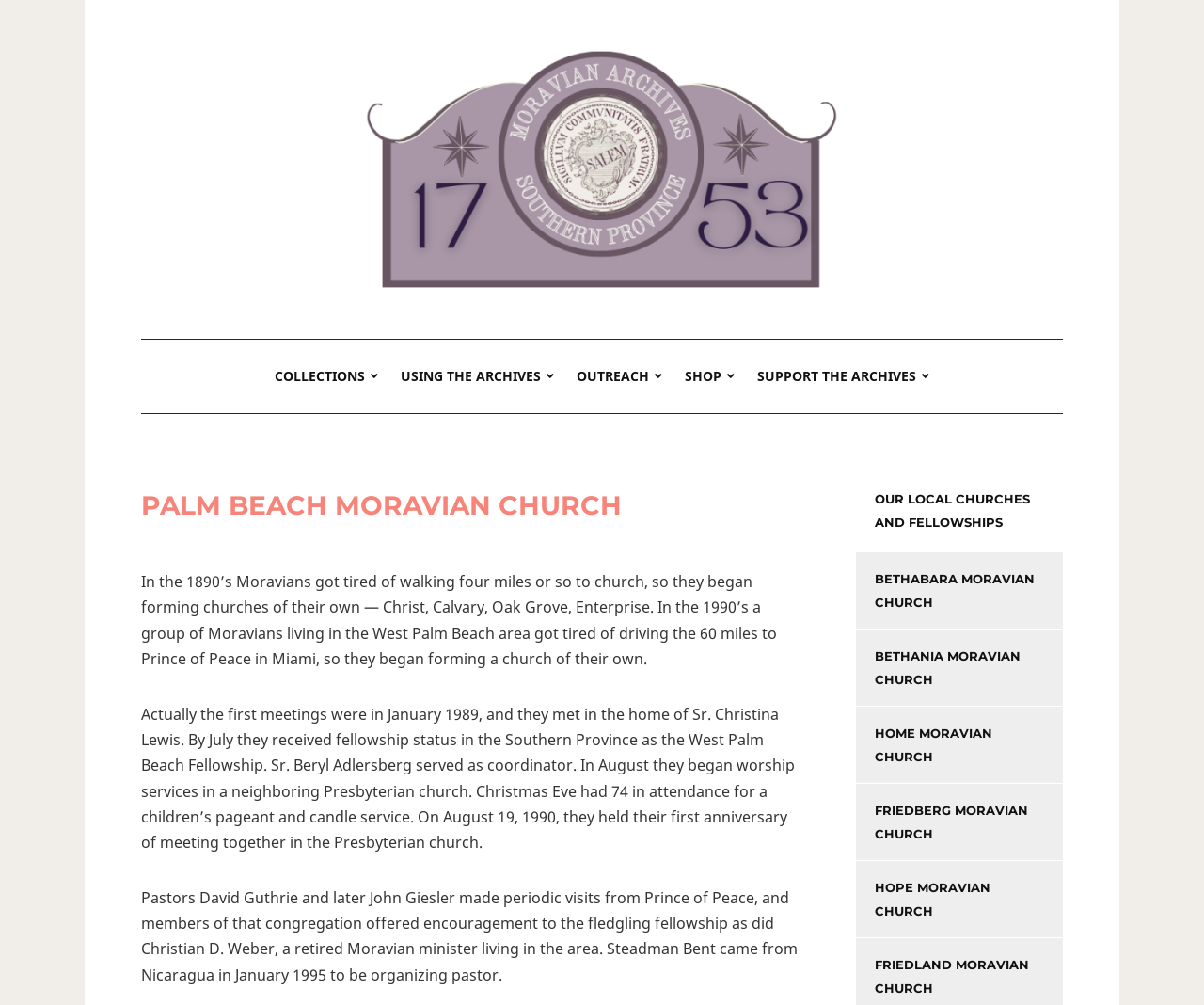Locate the primary heading on the webpage and return its text.

PALM BEACH MORAVIAN CHURCH